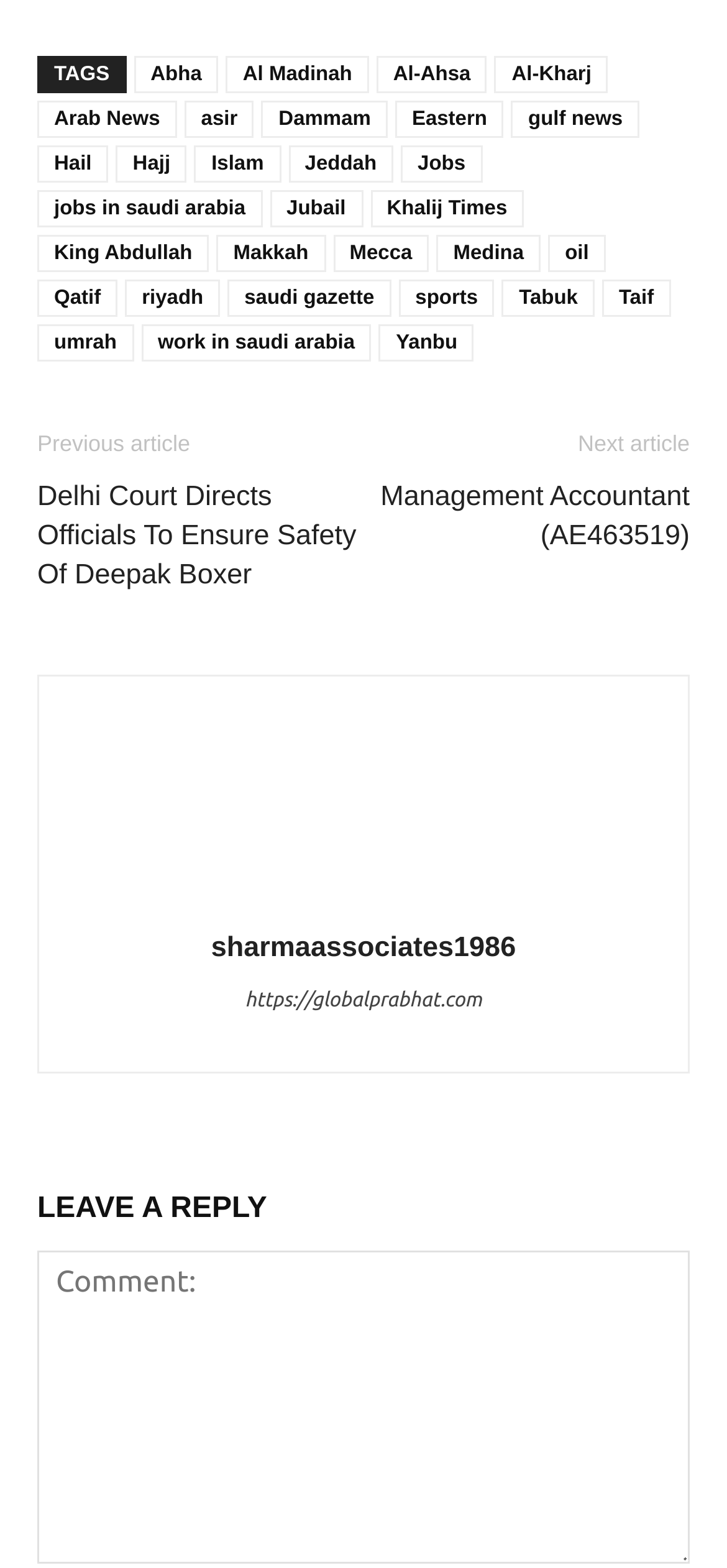What type of content is linked on the page?
Please answer the question as detailed as possible based on the image.

The page contains links to various news articles and job postings, as evidenced by the links labeled 'Arab News', 'jobs in saudi arabia', and 'Management Accountant (AE463519)'.